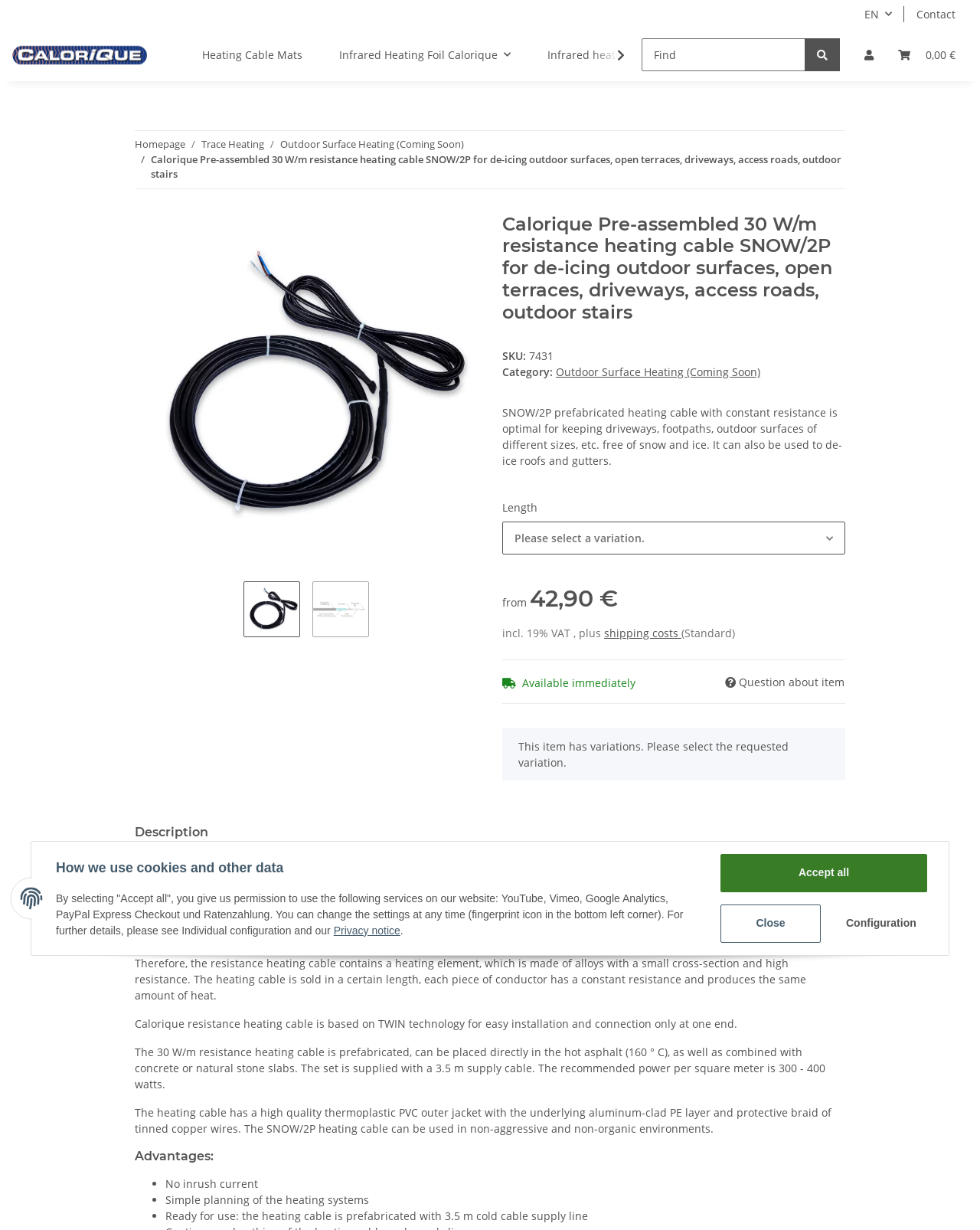Bounding box coordinates are specified in the format (top-left x, top-left y, bottom-right x, bottom-right y). All values are floating point numbers bounded between 0 and 1. Please provide the bounding box coordinate of the region this sentence describes: Infrared Heating Foil Calorique

[0.328, 0.023, 0.54, 0.066]